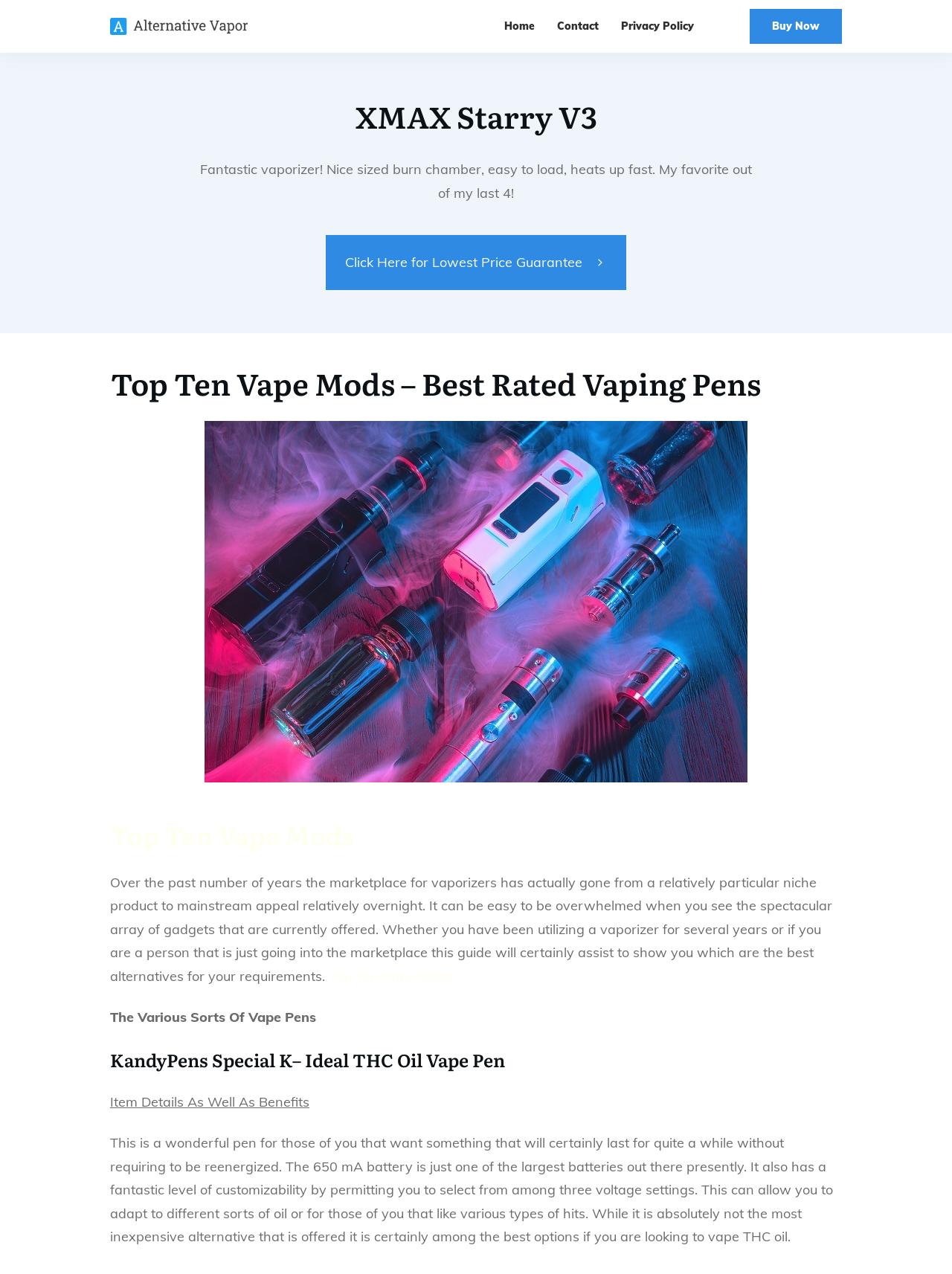What is the name of the vape mod reviewed?
Ensure your answer is thorough and detailed.

I found the answer by looking at the heading element with the text 'XMAX Starry V3' which is likely to be the name of the vape mod being reviewed.